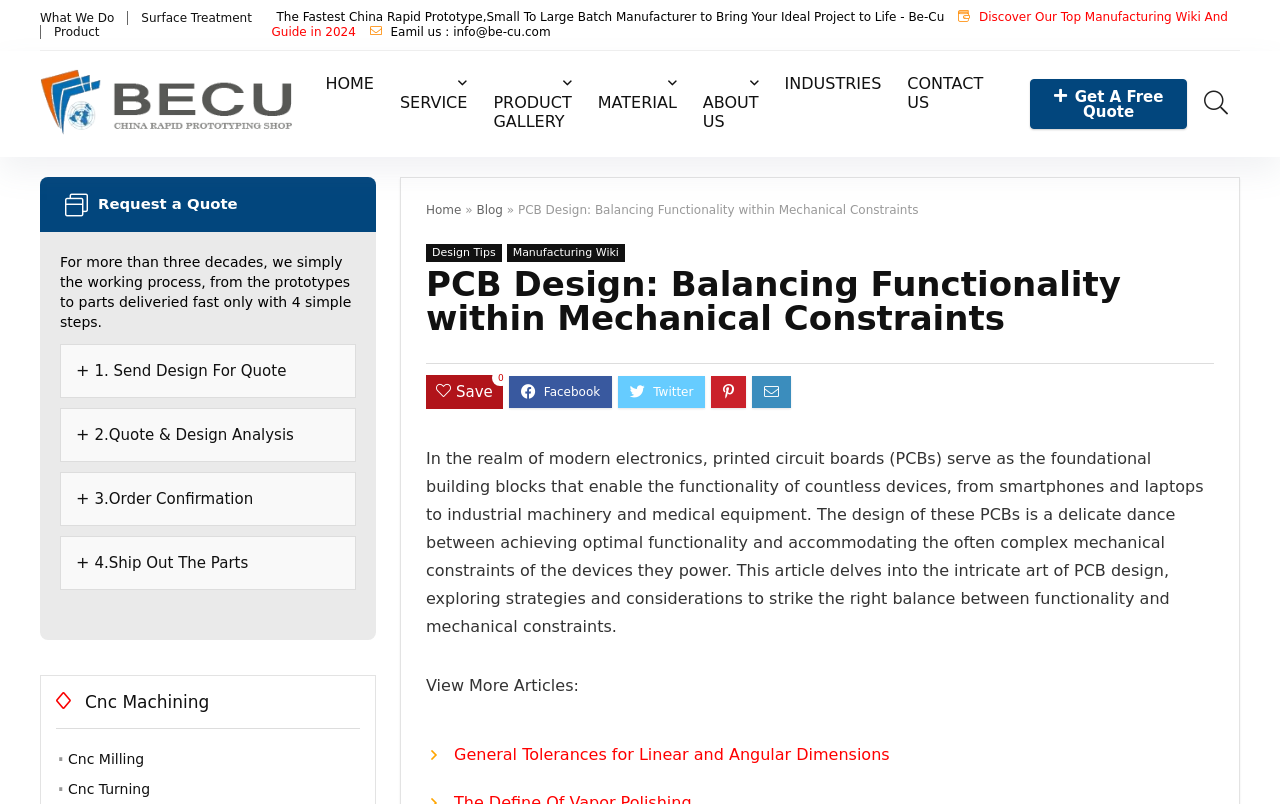Can you pinpoint the bounding box coordinates for the clickable element required for this instruction: "Read more about PCB design"? The coordinates should be four float numbers between 0 and 1, i.e., [left, top, right, bottom].

[0.333, 0.332, 0.948, 0.417]